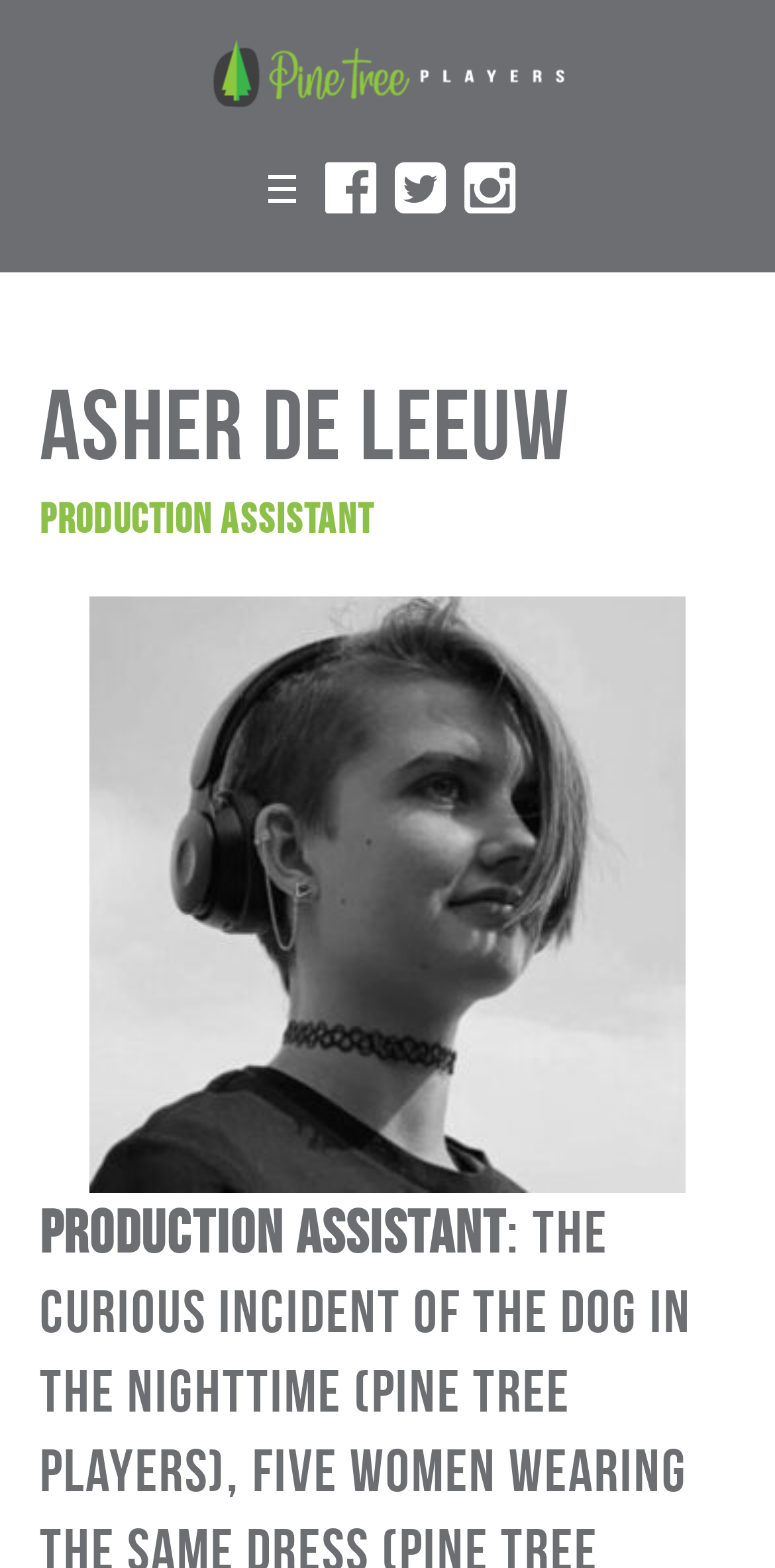Provide a single word or phrase answer to the question: 
Is there an image on the webpage?

Yes